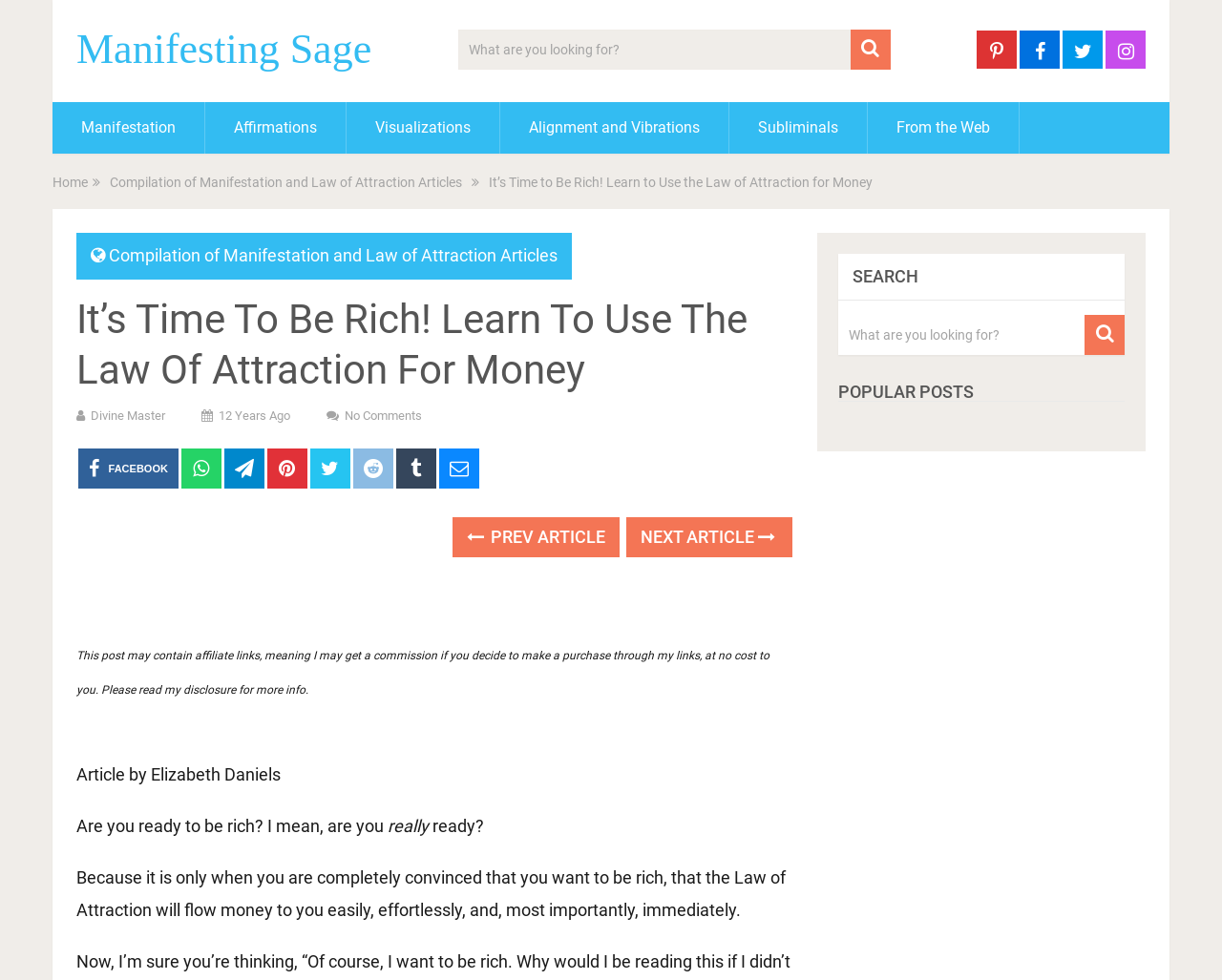What is the website about?
Based on the image, answer the question with as much detail as possible.

Based on the webpage's content, it appears to be focused on teaching users how to use the law of attraction to manifest money and wealth. The presence of links to articles and resources on manifestation, affirmations, and visualizations suggests that the website is a resource for individuals looking to improve their financial situation through the law of attraction.